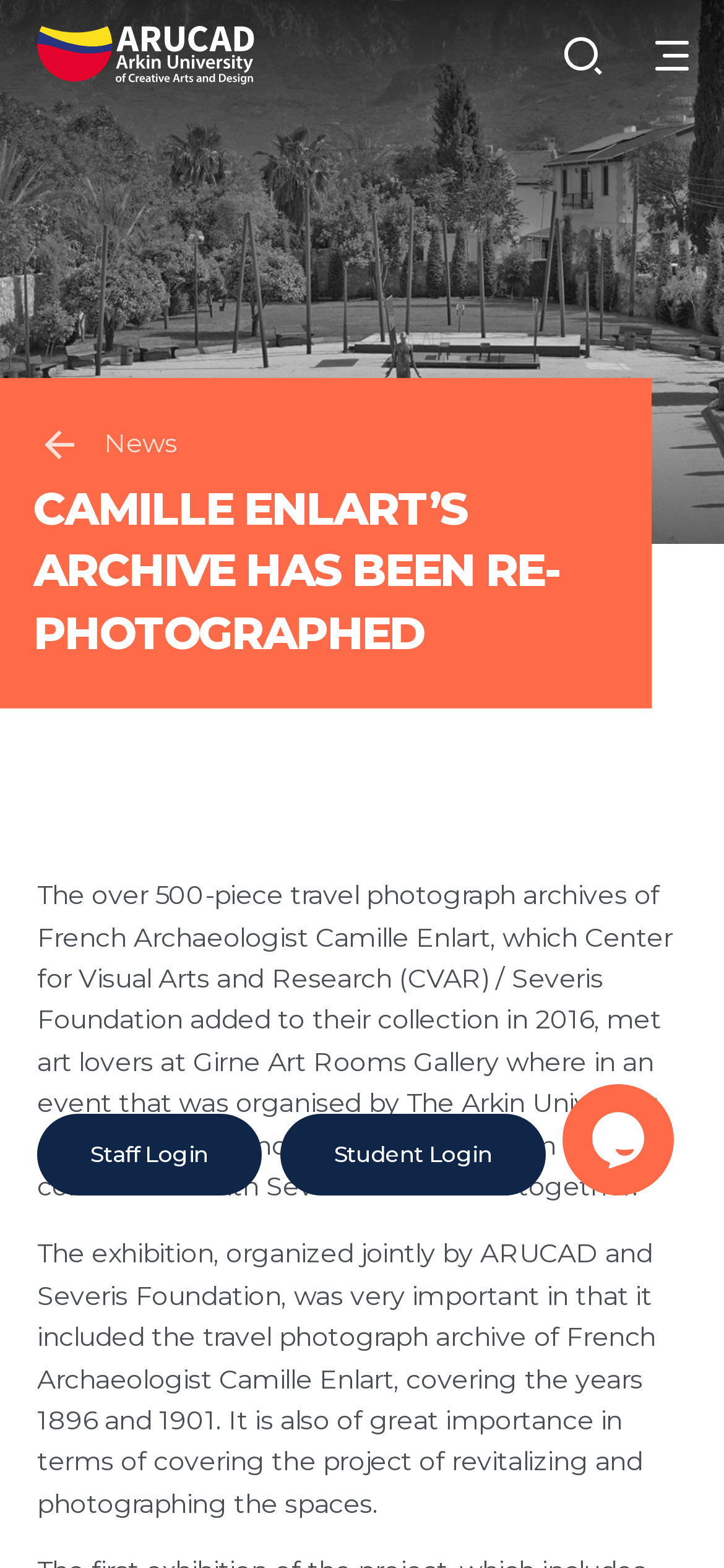How many links are on the top of the webpage?
Examine the screenshot and reply with a single word or phrase.

3